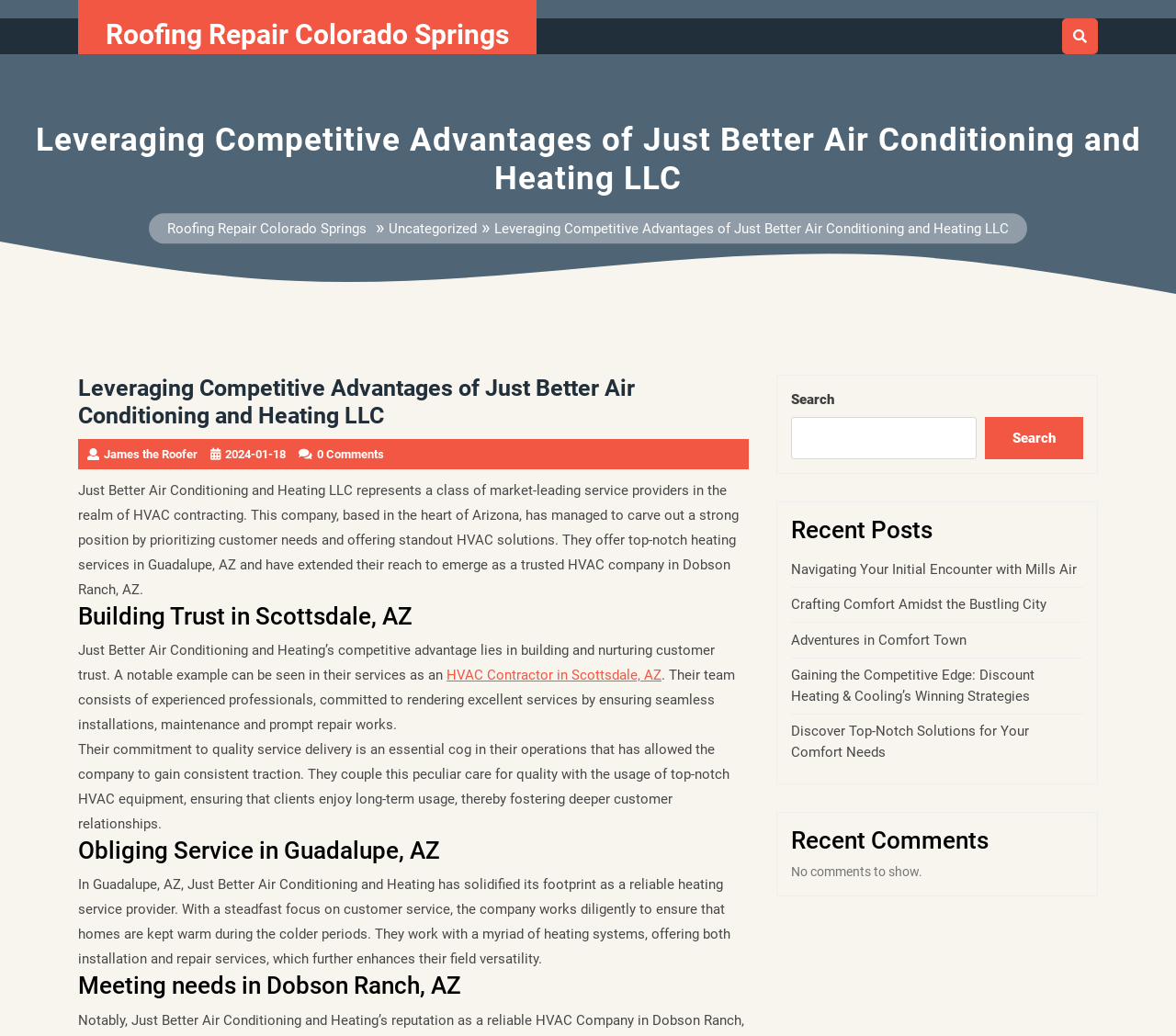Kindly determine the bounding box coordinates for the clickable area to achieve the given instruction: "Visit the 'HVAC Contractor in Scottsdale, AZ' page".

[0.38, 0.644, 0.562, 0.66]